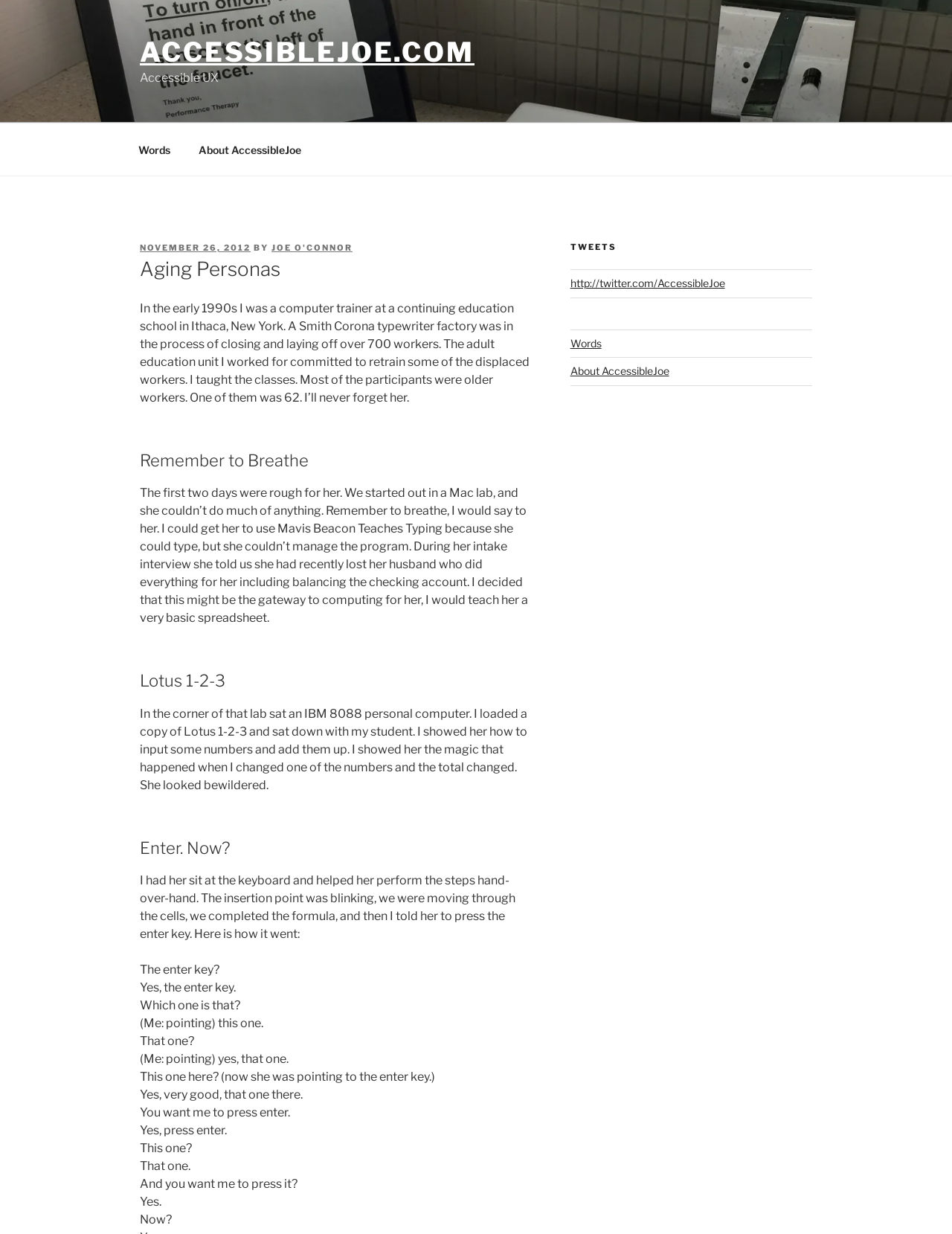Determine the bounding box coordinates in the format (top-left x, top-left y, bottom-right x, bottom-right y). Ensure all values are floating point numbers between 0 and 1. Identify the bounding box of the UI element described by: http://twitter.com/AccessibleJoe

[0.599, 0.224, 0.761, 0.235]